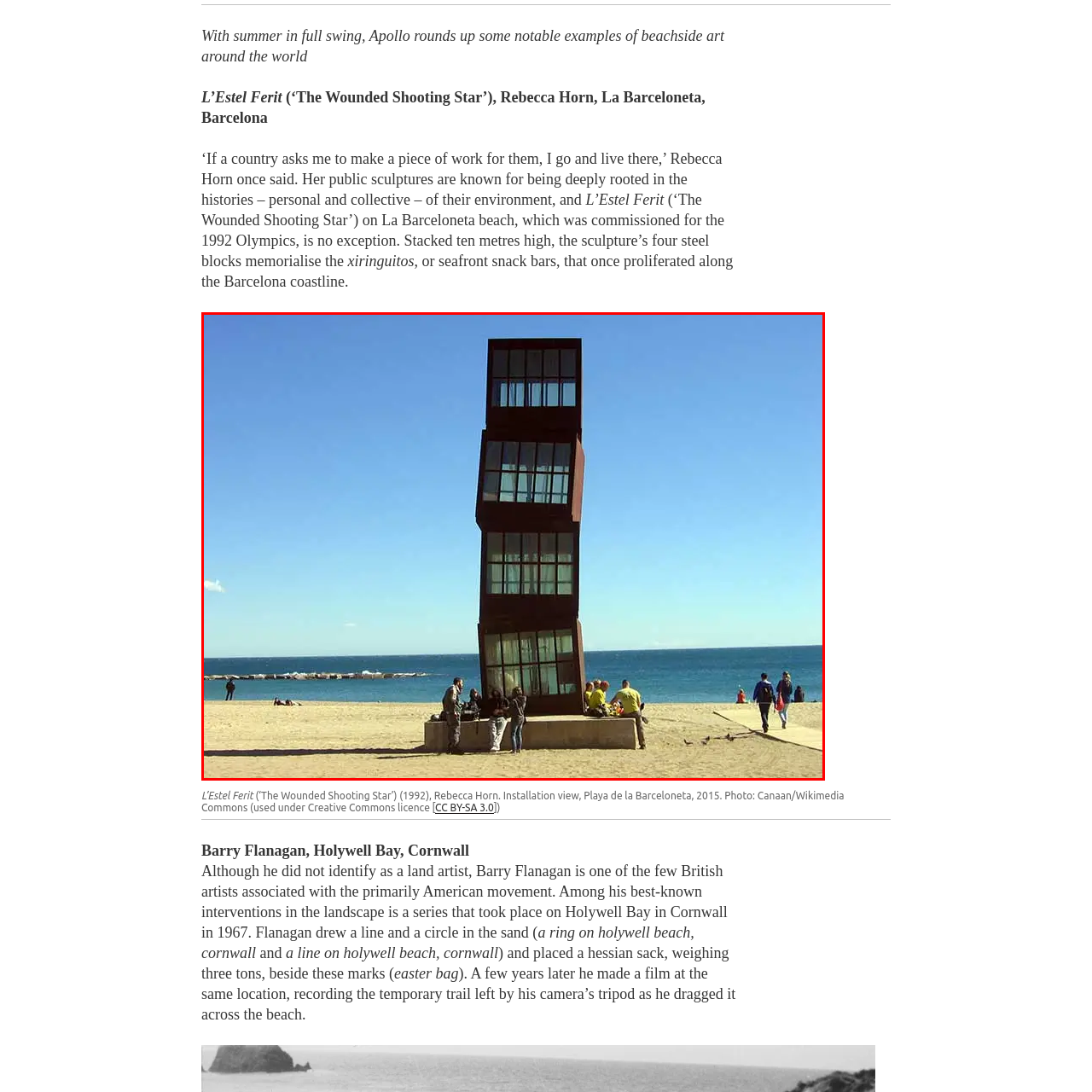Check the image marked by the red frame and reply to the question using one word or phrase:
How tall is the sculpture?

Ten meters